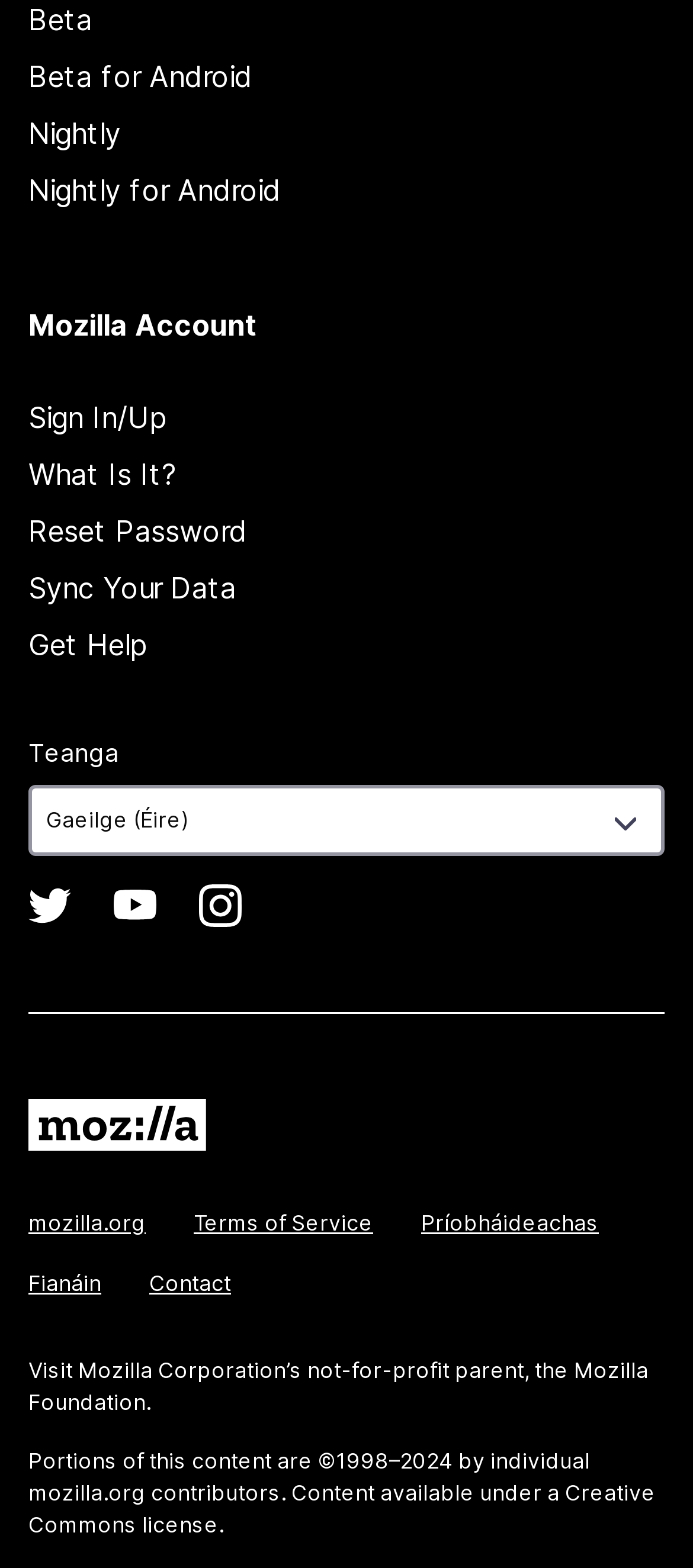What is the first link on the webpage?
Look at the image and answer with only one word or phrase.

Beta